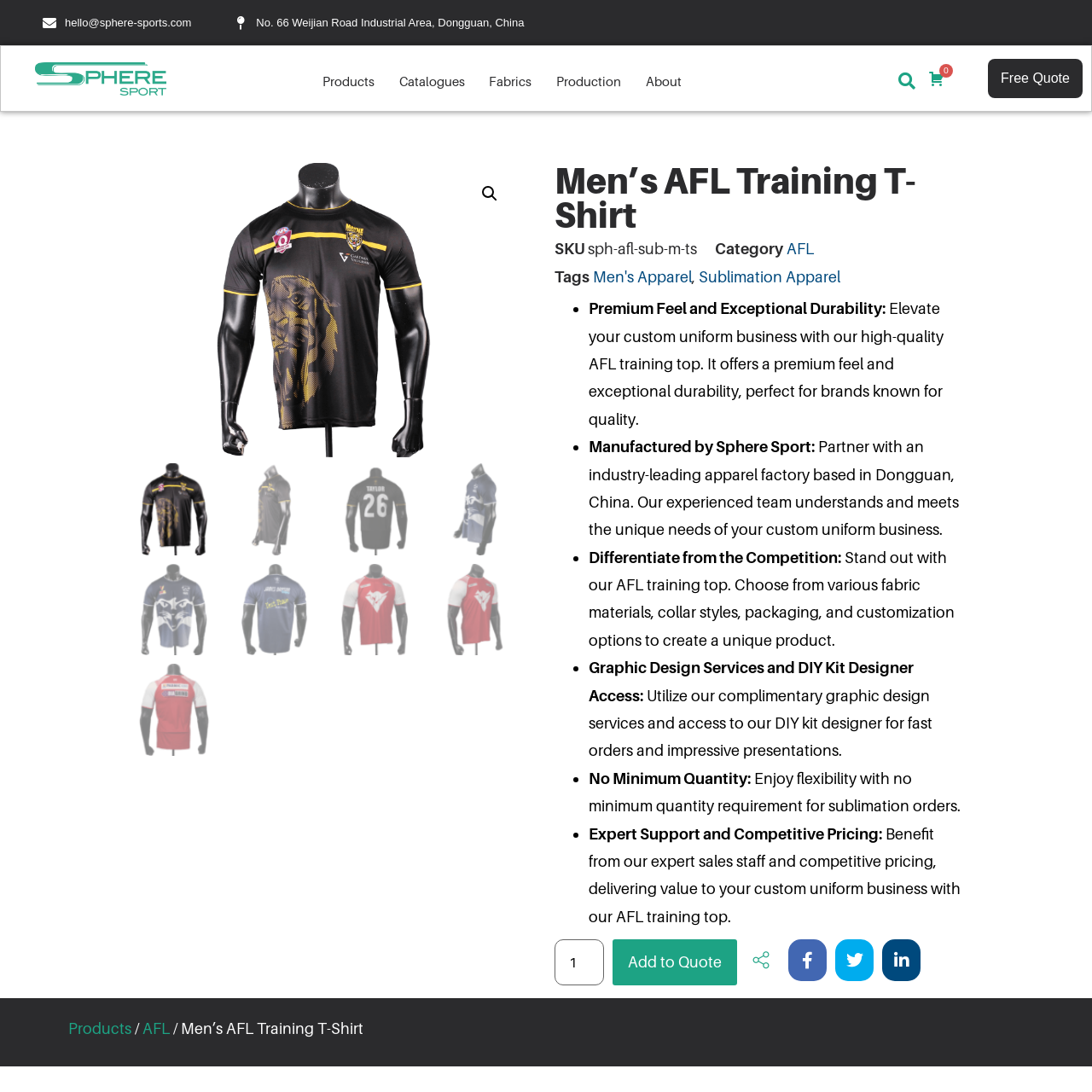Deliver a detailed account of the image that lies within the red box.

This image features a stylish Men’s AFL Training Top, showcasing its modern design suitable for athletic wear. The top is crafted for performance, highlighting features that cater to comfort and durability, making it an ideal choice for individuals and teams involved in Australian football. Its premium fabric ensures a great fit and exceptional durability, setting it apart in the realm of custom sports apparel. The image emphasizes the top's versatility, perfect for training sessions and casual wear alike, reflecting the quality and craftsmanship associated with Sphere Sport’s manufacturing.